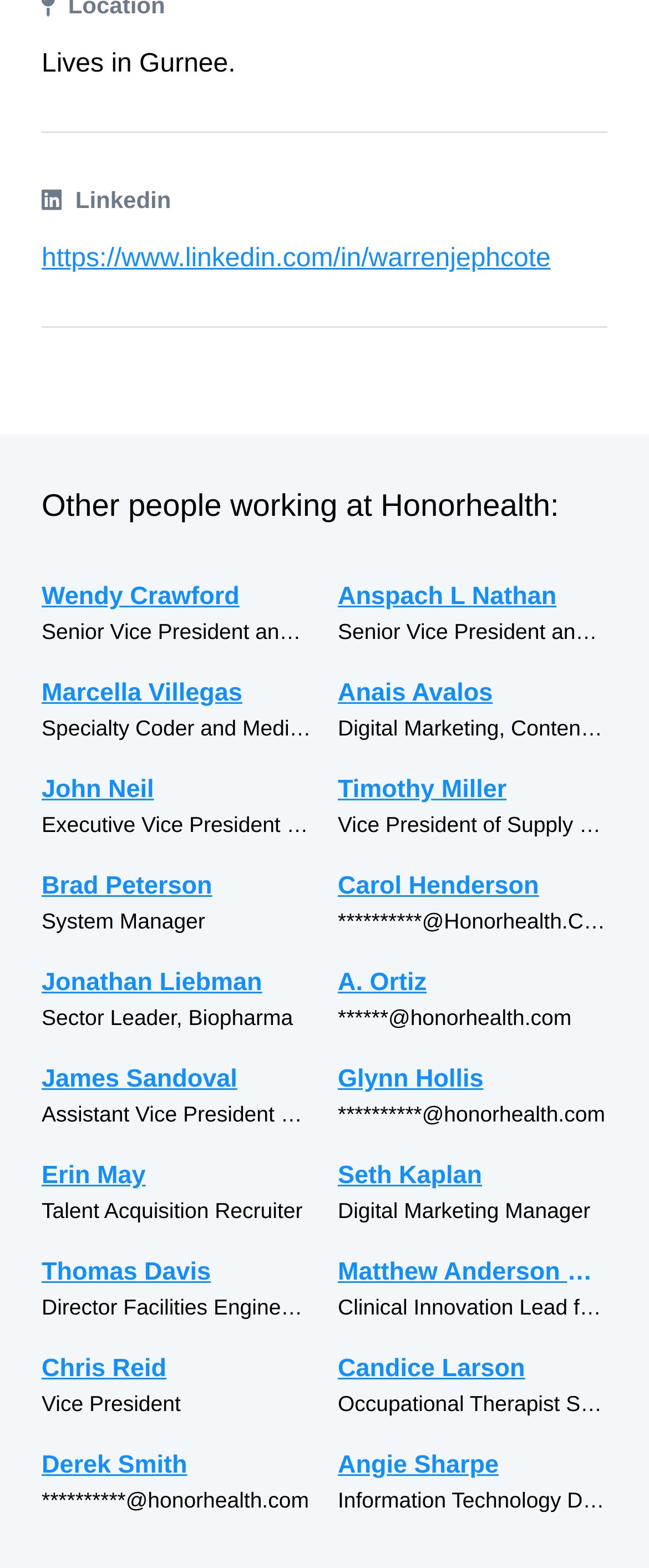Please indicate the bounding box coordinates of the element's region to be clicked to achieve the instruction: "View Warren Jephcote's LinkedIn profile". Provide the coordinates as four float numbers between 0 and 1, i.e., [left, top, right, bottom].

[0.064, 0.153, 0.936, 0.178]